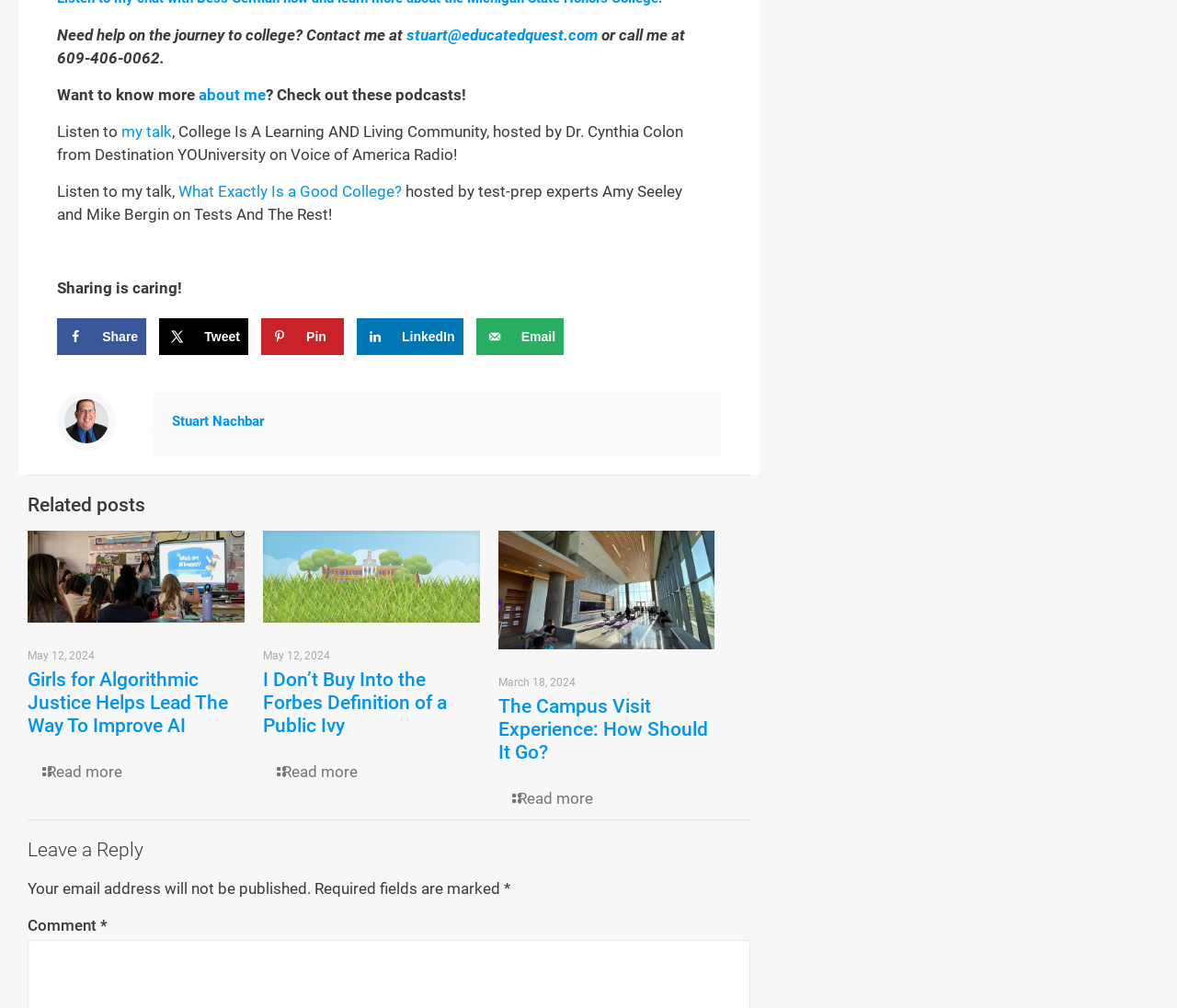How many social media platforms can you share the content on?
Please answer the question with a detailed and comprehensive explanation.

The webpage provides options to share the content on five social media platforms, namely Facebook, X, Twitter, Pinterest, and LinkedIn, which can be found in the 'Sharing is caring!' section.